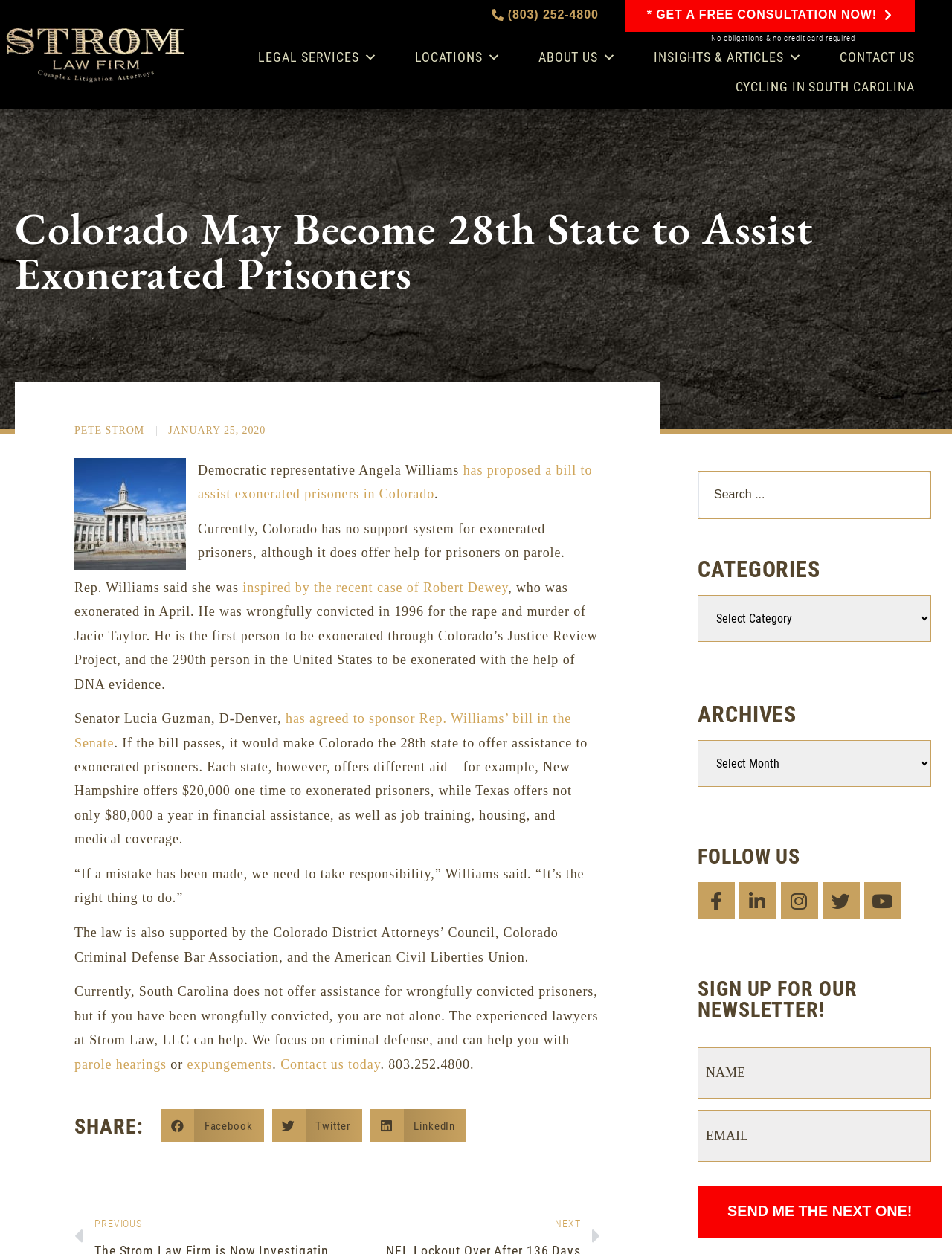What is the name of the project that helped exonerate Robert Dewey?
Based on the image, give a concise answer in the form of a single word or short phrase.

Colorado’s Justice Review Project